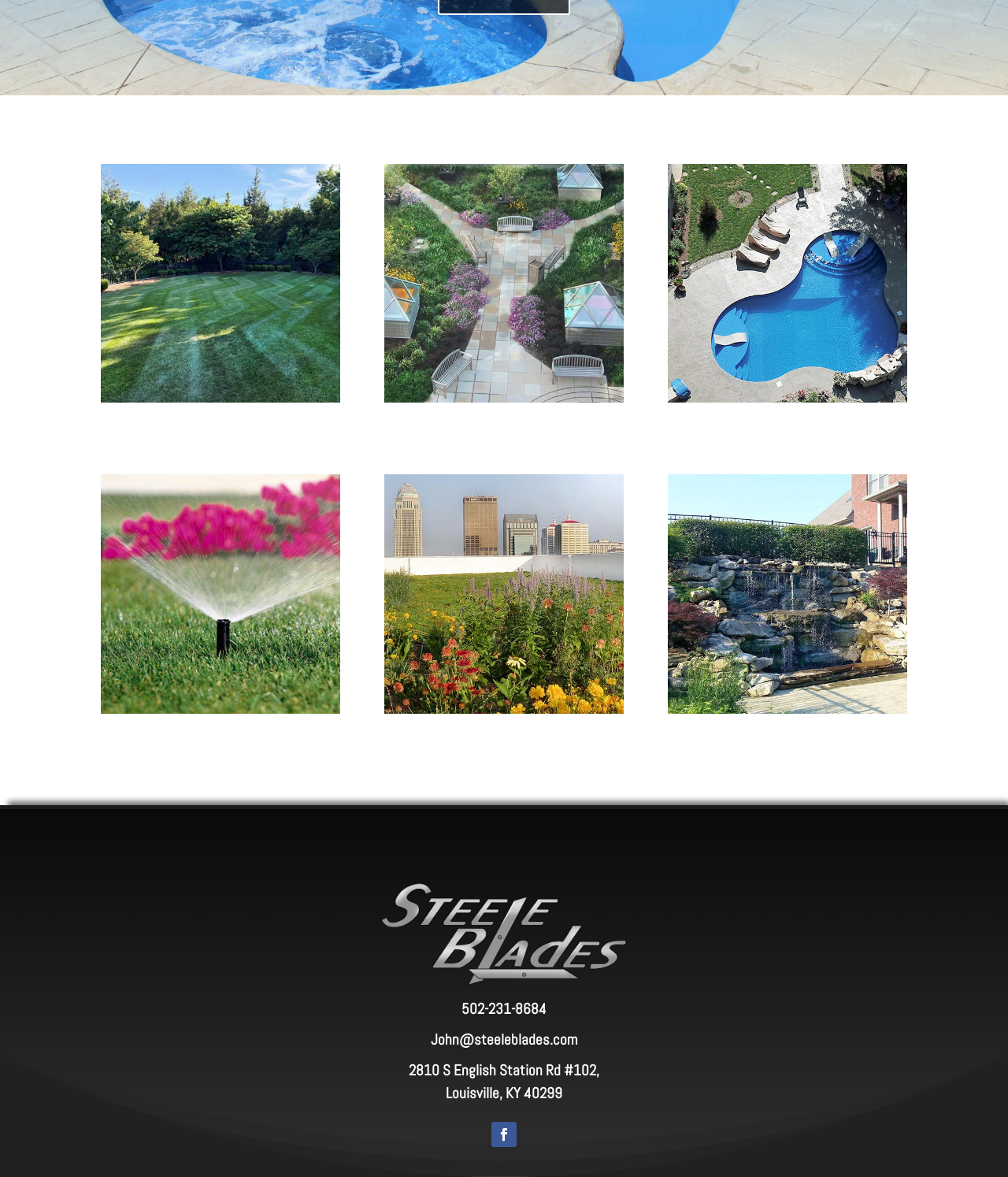What is the address of Steele Blades?
Using the image as a reference, deliver a detailed and thorough answer to the question.

The address of Steele Blades is mentioned at the bottom of the webpage, which includes the street address, city, state, and zip code.